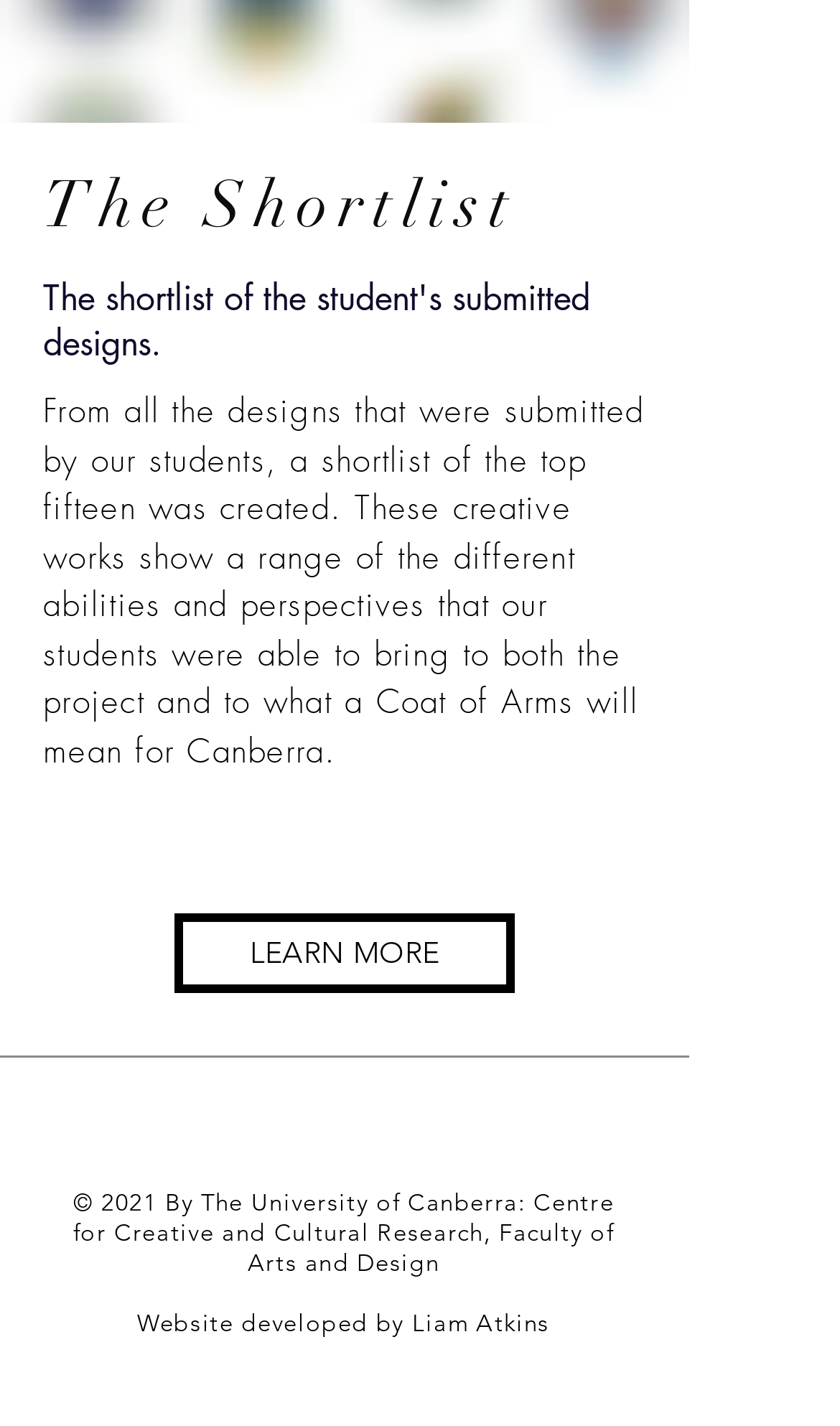What social media platforms are linked?
Using the information presented in the image, please offer a detailed response to the question.

The Social Bar list at the bottom of the webpage contains links to three social media platforms: Facebook, Twitter, and Instagram, which can be inferred from the link texts.